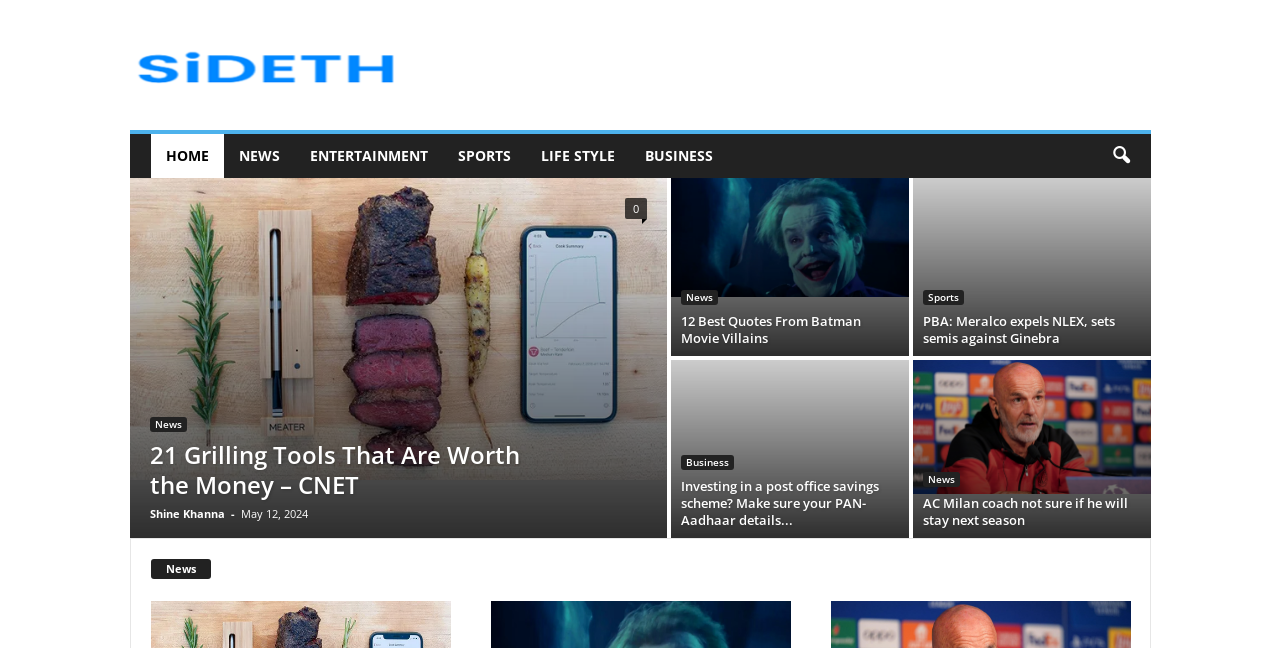Provide the bounding box coordinates of the section that needs to be clicked to accomplish the following instruction: "view the ENTERTAINMENT section."

[0.23, 0.207, 0.346, 0.275]